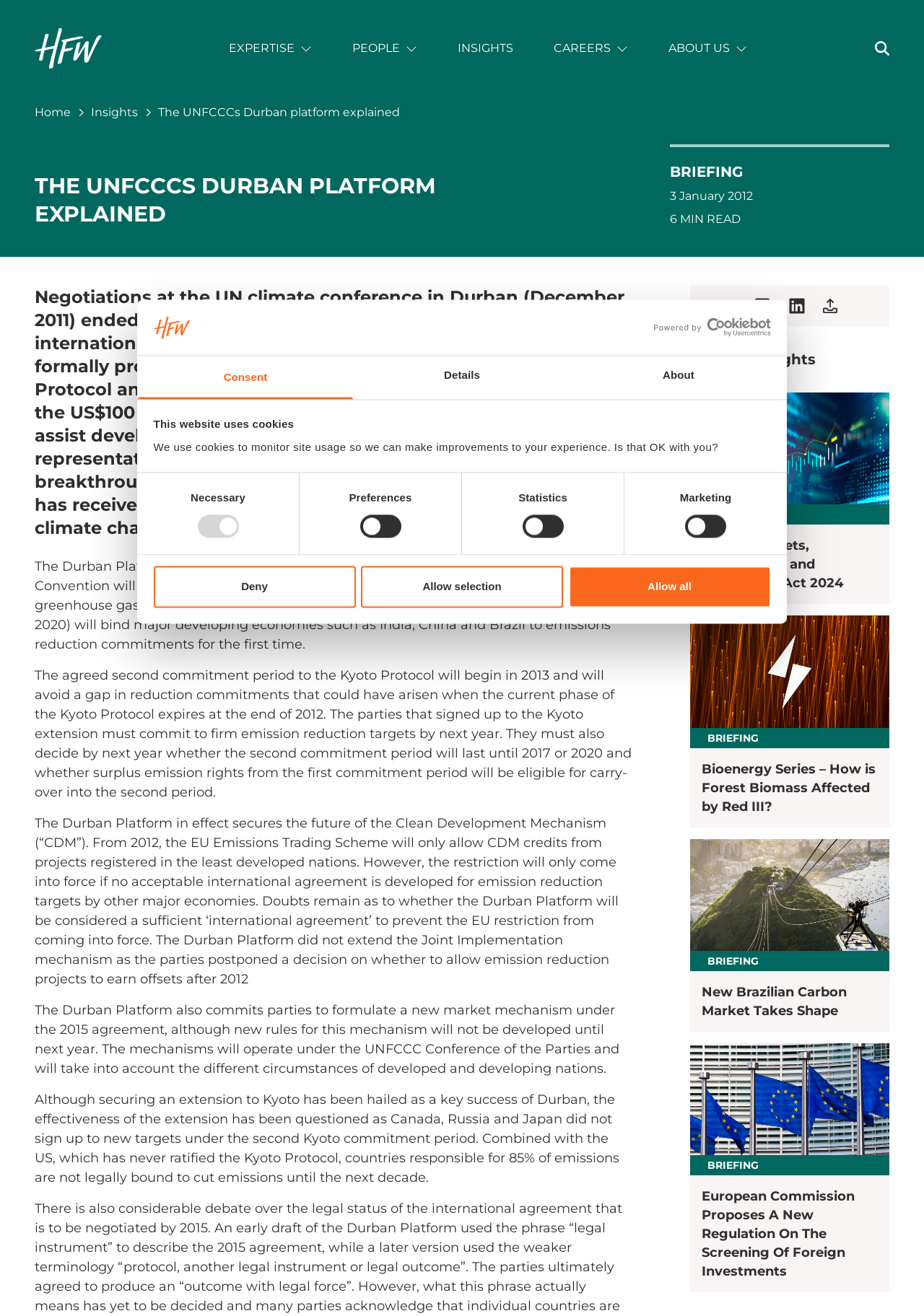Please identify the bounding box coordinates of the element's region that should be clicked to execute the following instruction: "Click the 'Allow selection' button". The bounding box coordinates must be four float numbers between 0 and 1, i.e., [left, top, right, bottom].

[0.391, 0.43, 0.609, 0.462]